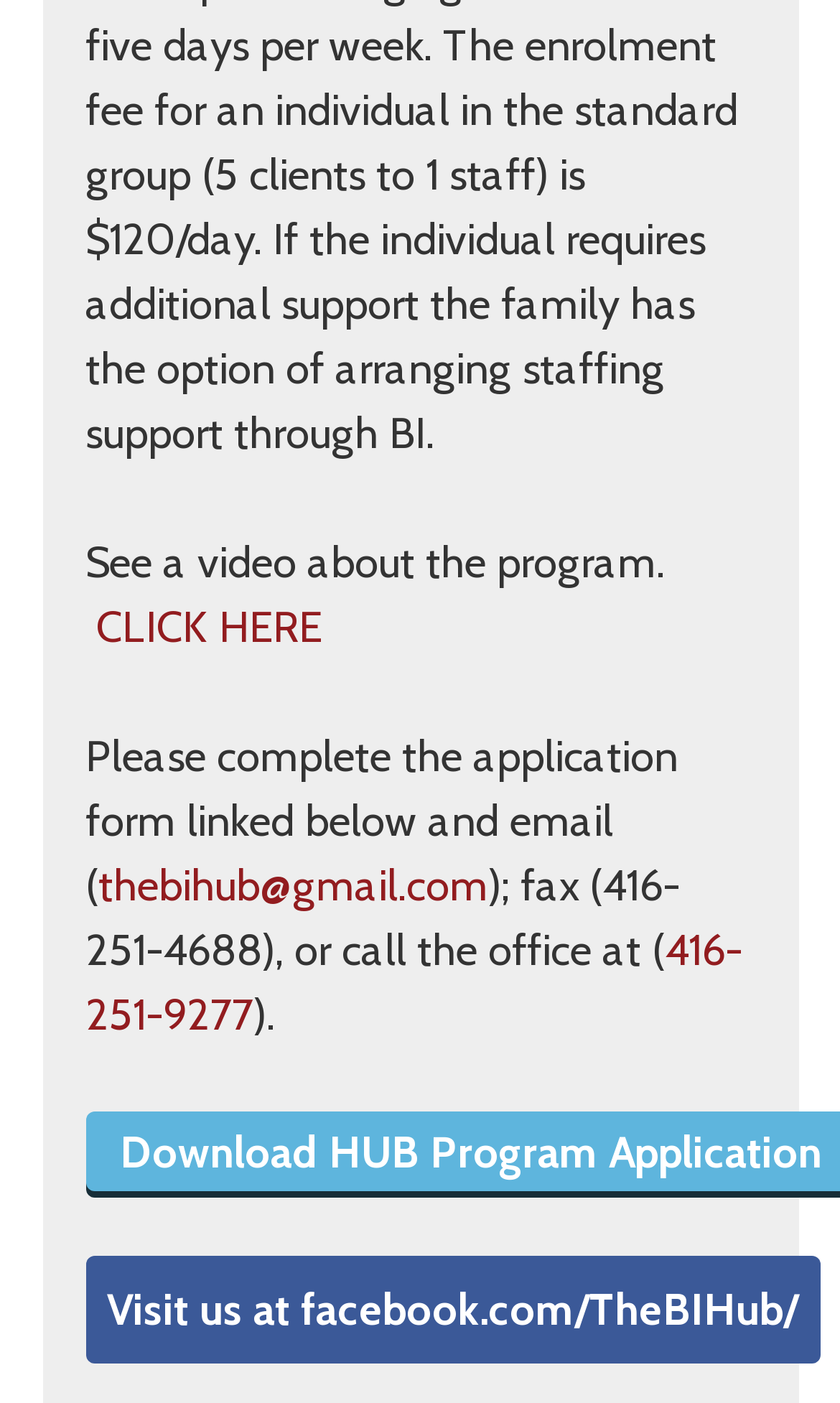What is the fax number?
Please give a detailed and elaborate explanation in response to the question.

The fax number can be found in the text '); fax (416-251-4688), or call the office at (' where it is mentioned as '416-251-4688'.